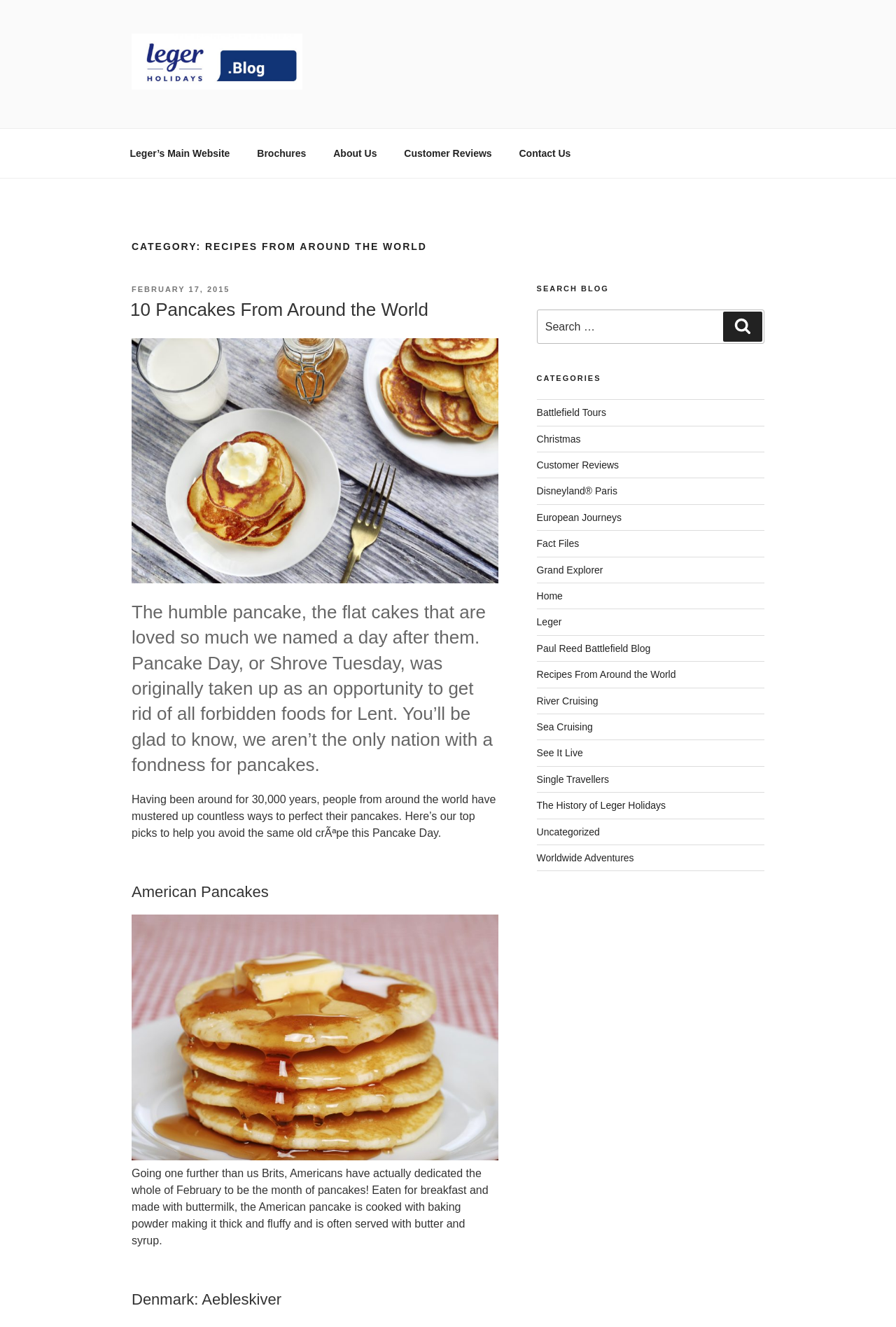How many types of pancakes are mentioned in the blog post?
Based on the screenshot, give a detailed explanation to answer the question.

I counted the headings 'American Pancakes' and 'Denmark: Aebleskiver' which suggest that there are at least two types of pancakes mentioned in the blog post.